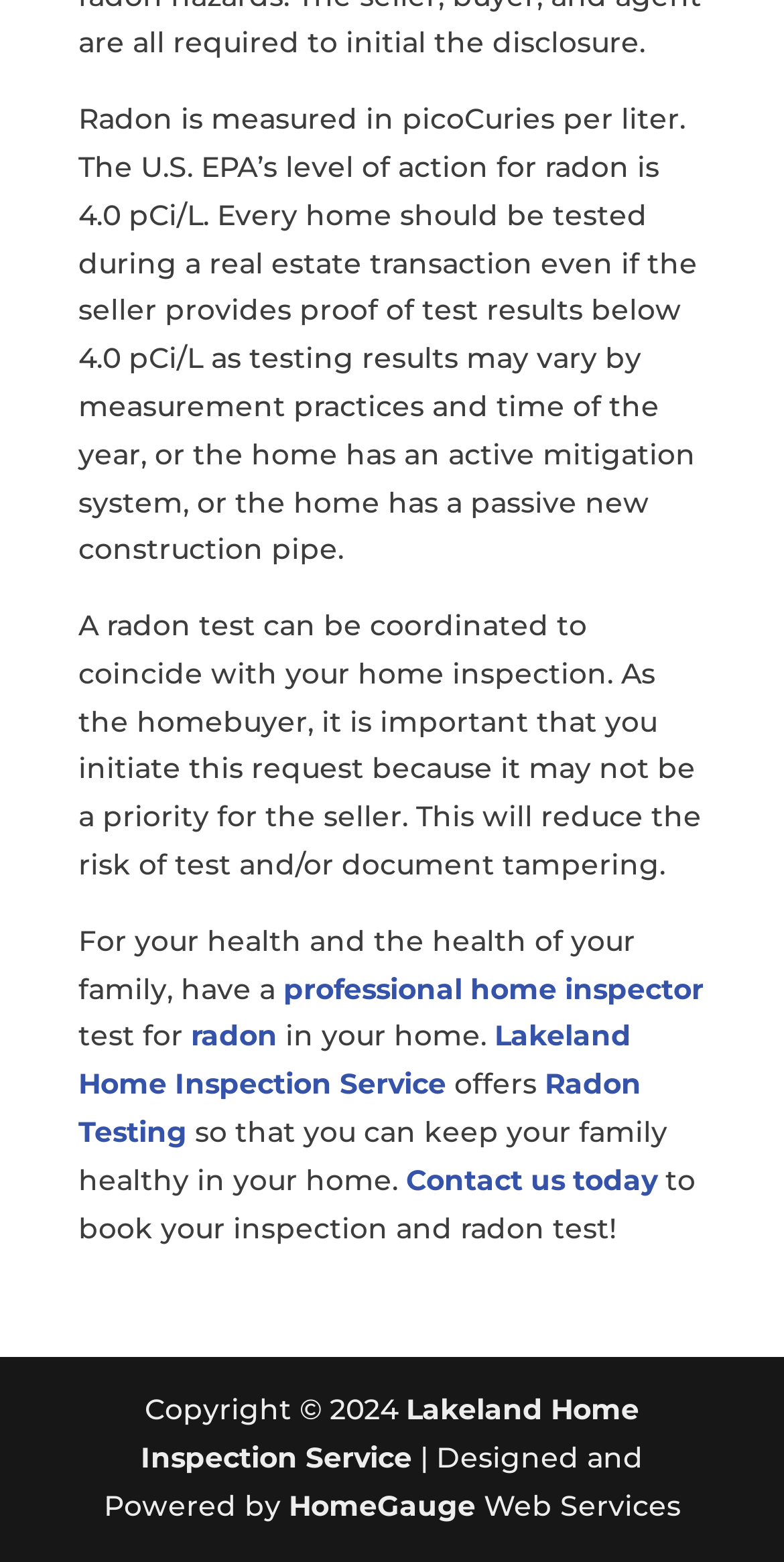Identify and provide the bounding box coordinates of the UI element described: "Radon Testing". The coordinates should be formatted as [left, top, right, bottom], with each number being a float between 0 and 1.

[0.1, 0.682, 0.818, 0.736]